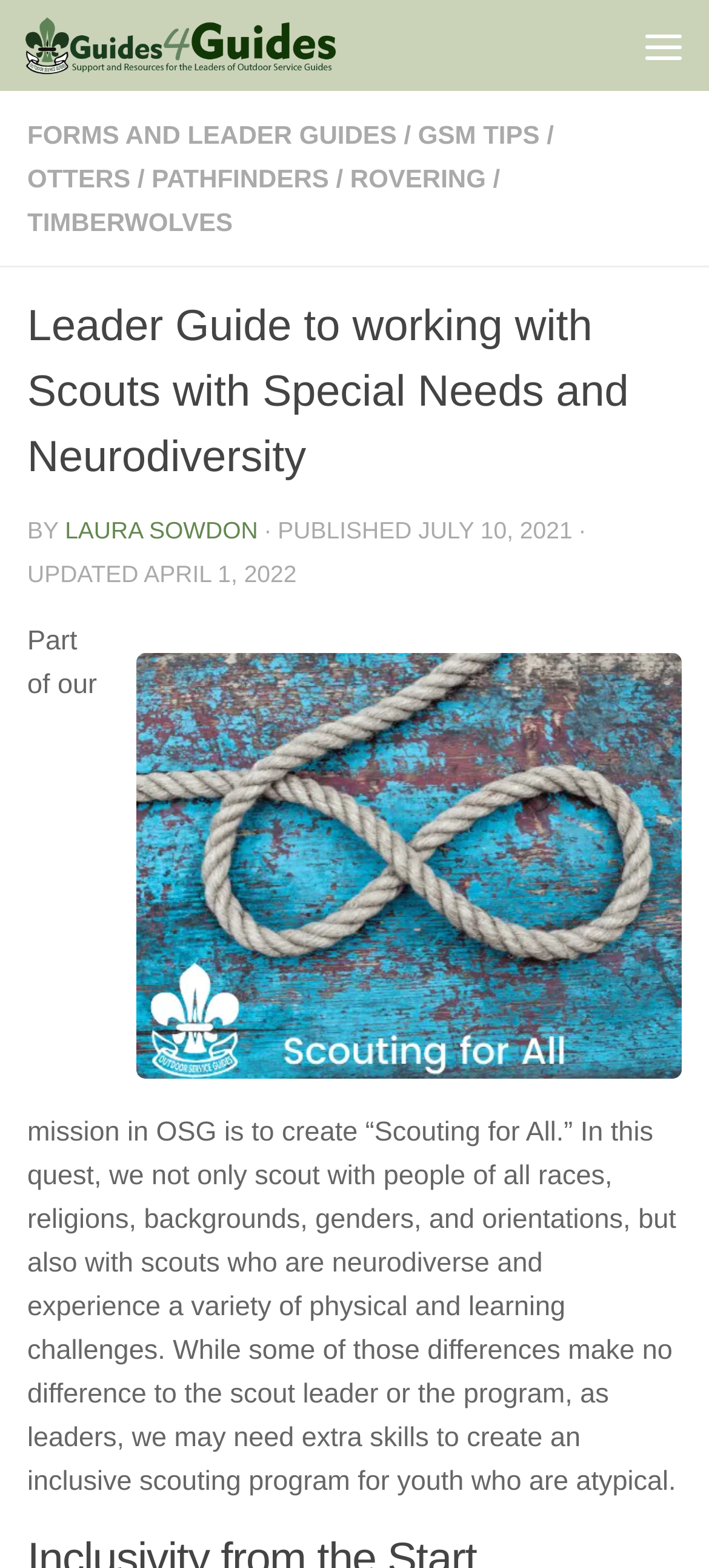Pinpoint the bounding box coordinates of the clickable area needed to execute the instruction: "Follow on Facebook". The coordinates should be specified as four float numbers between 0 and 1, i.e., [left, top, right, bottom].

None